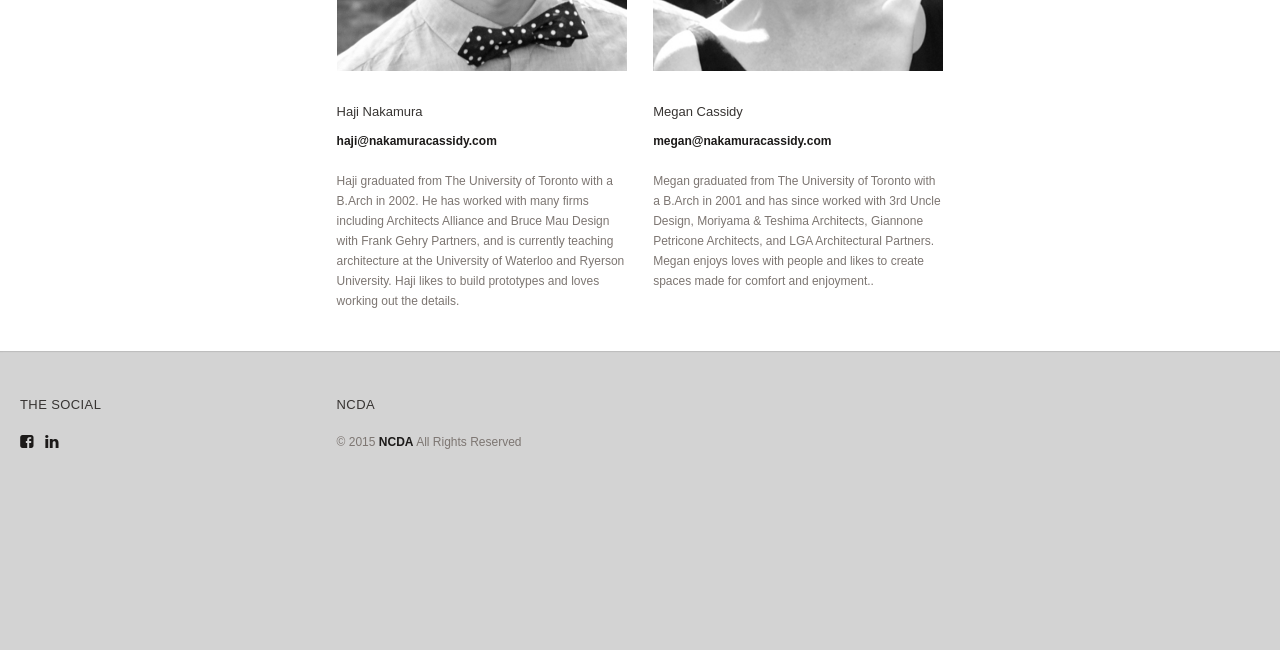Extract the bounding box for the UI element that matches this description: "NCDA".

[0.296, 0.669, 0.323, 0.691]